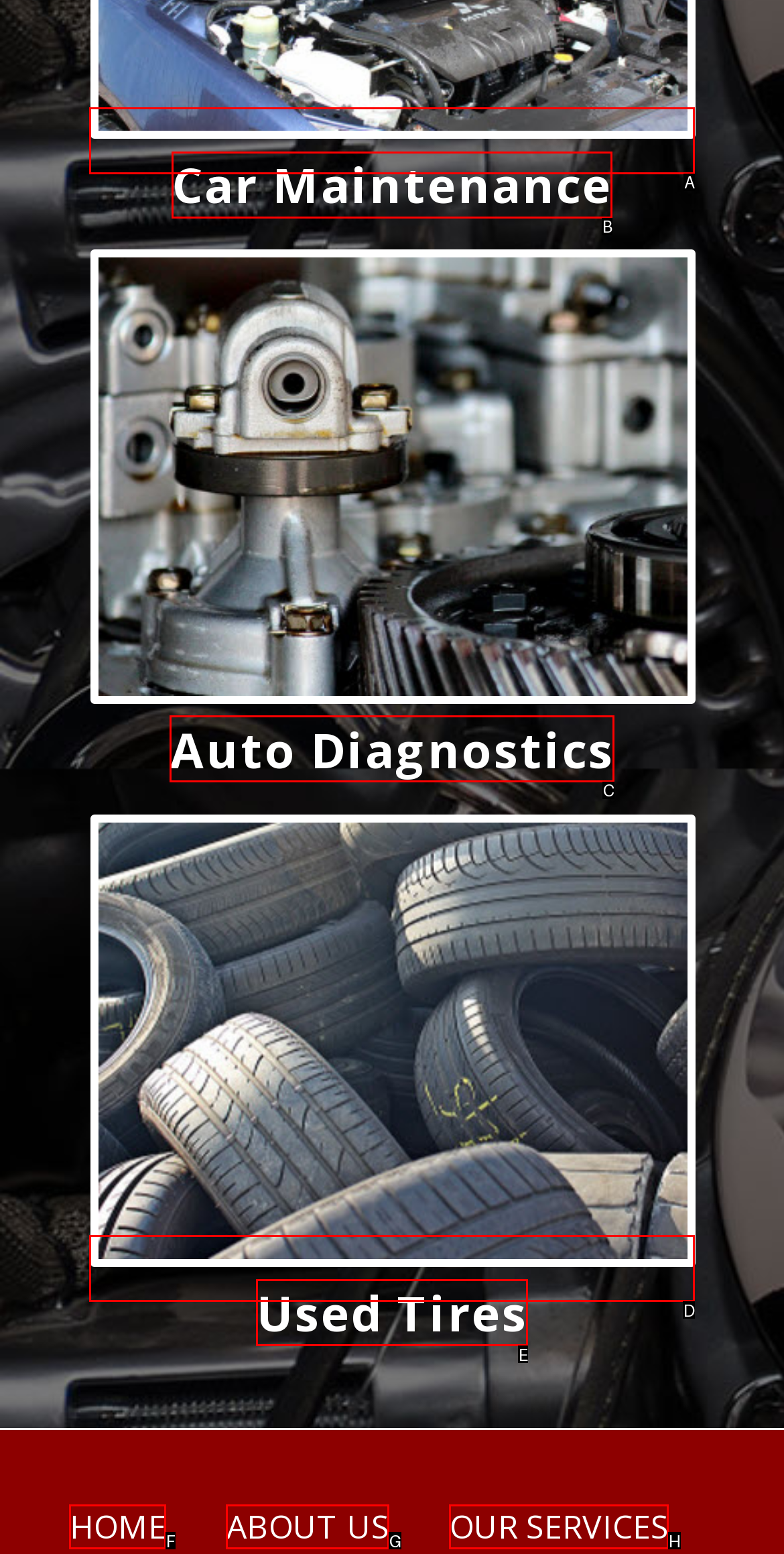Identify the bounding box that corresponds to: HOME
Respond with the letter of the correct option from the provided choices.

F